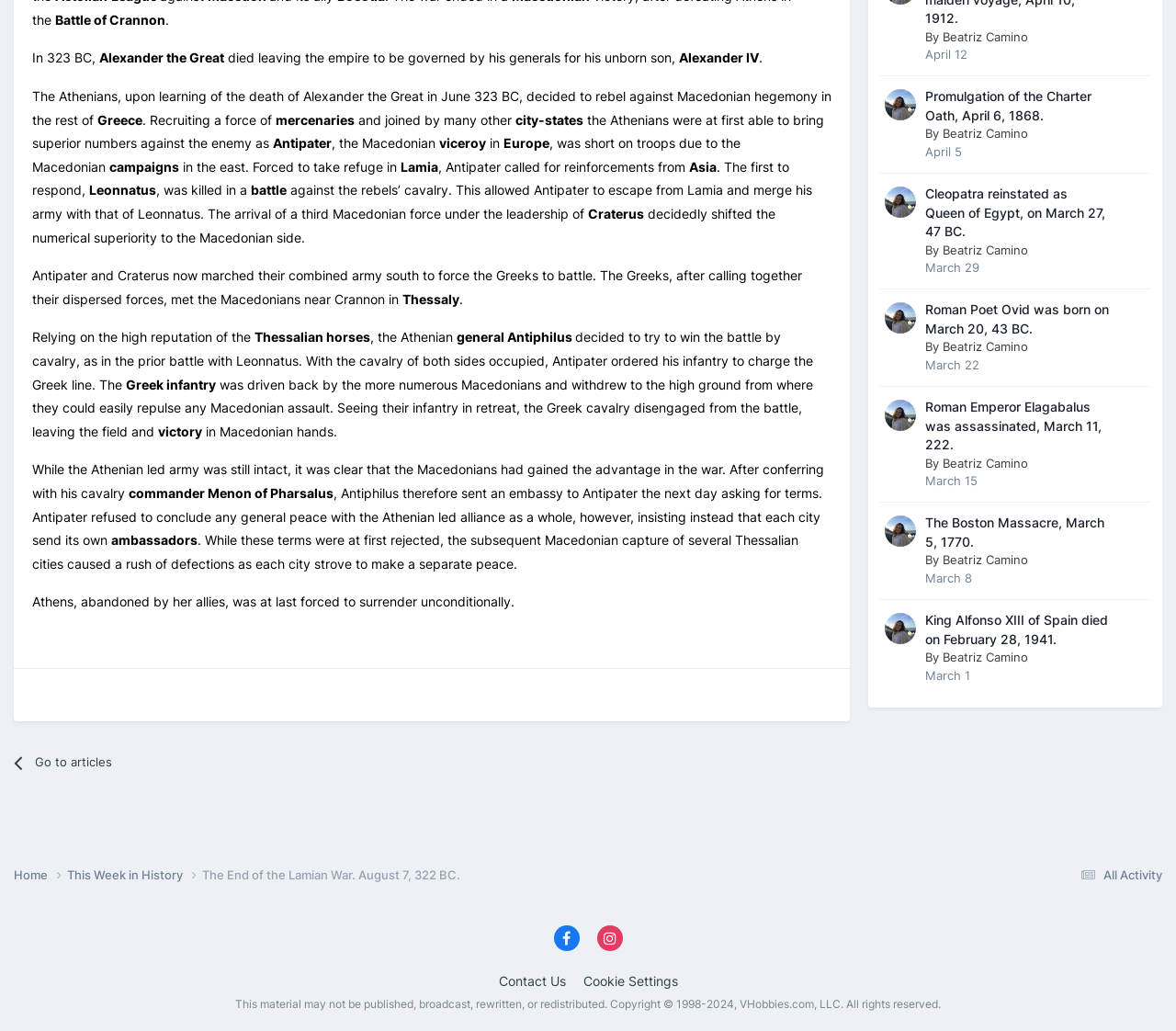Using the element description provided, determine the bounding box coordinates in the format (top-left x, top-left y, bottom-right x, bottom-right y). Ensure that all values are floating point numbers between 0 and 1. Element description: Cookie Settings

[0.496, 0.944, 0.576, 0.959]